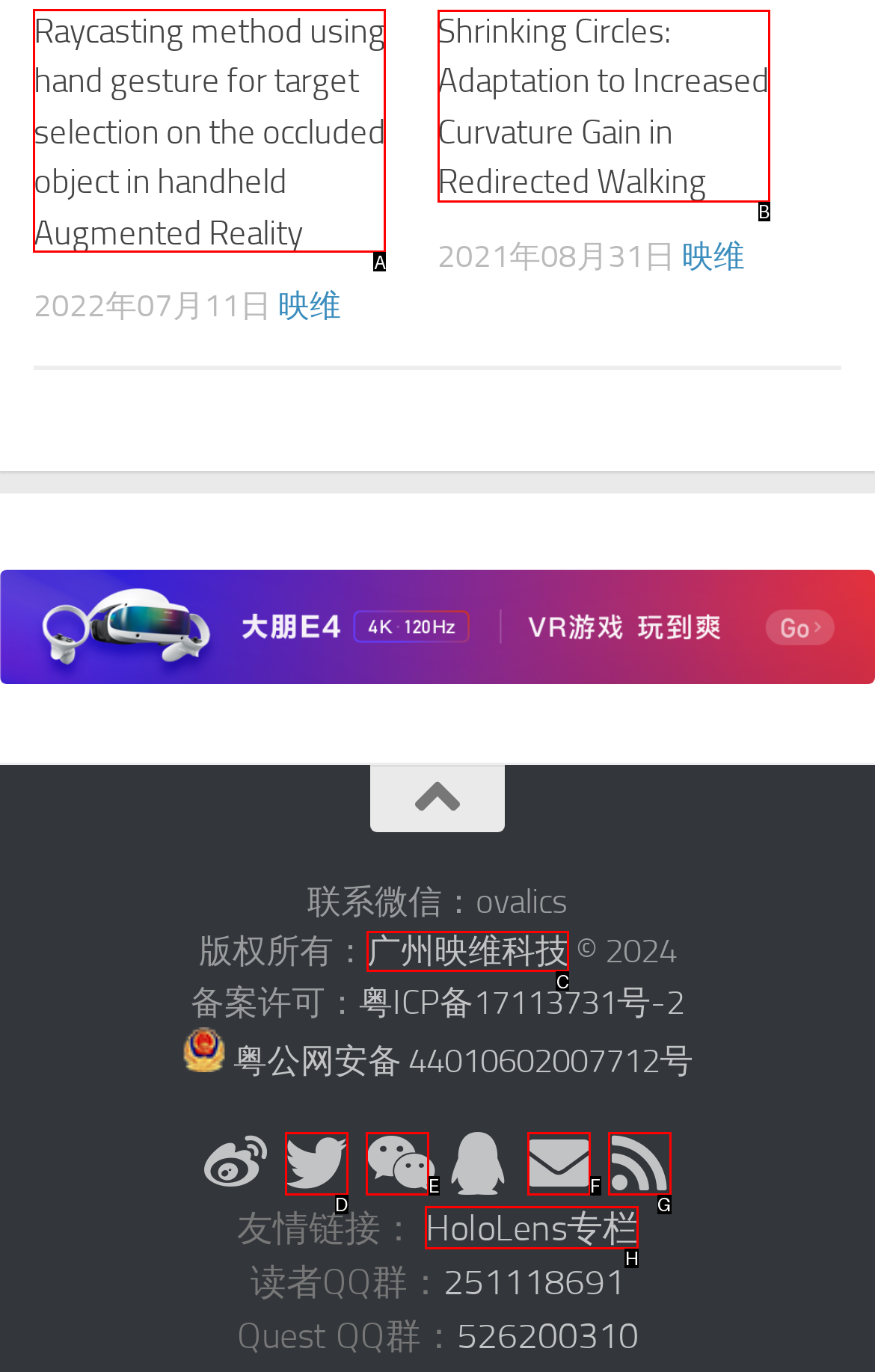Determine which element should be clicked for this task: Click the link to read about Raycasting method using hand gesture for target selection on the occluded object in handheld Augmented Reality
Answer with the letter of the selected option.

A